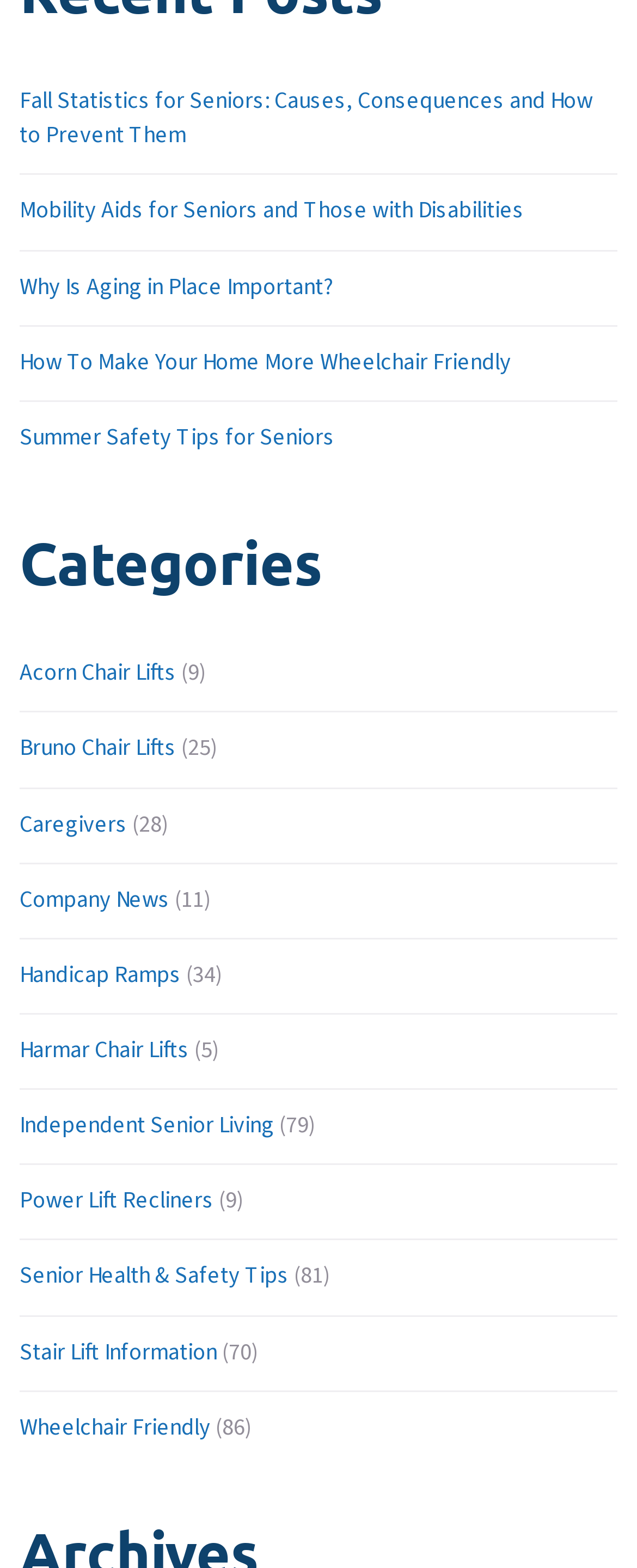Find the bounding box coordinates of the element you need to click on to perform this action: 'View the summer safety tips for seniors'. The coordinates should be represented by four float values between 0 and 1, in the format [left, top, right, bottom].

[0.031, 0.256, 0.526, 0.303]